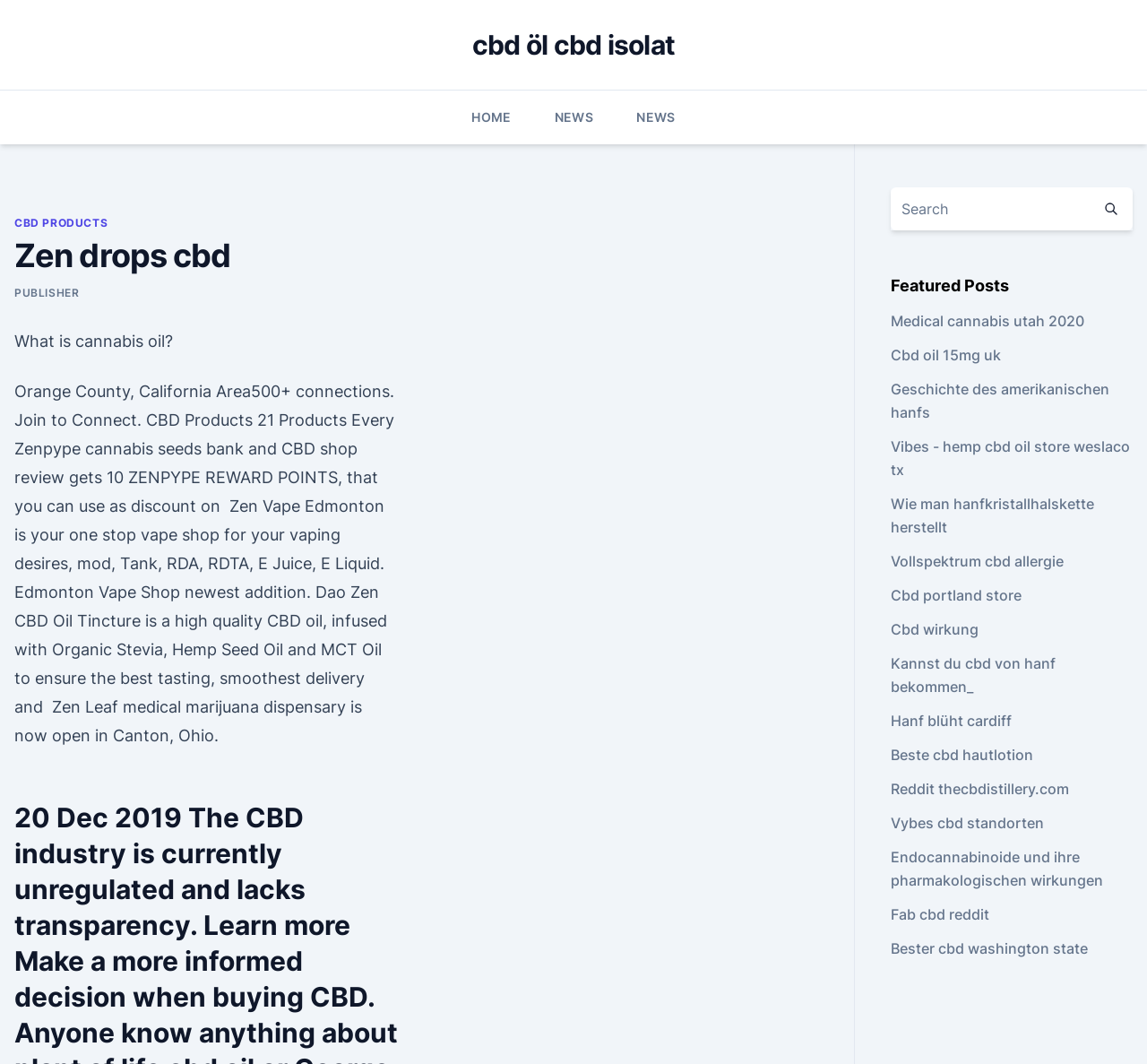Specify the bounding box coordinates for the region that must be clicked to perform the given instruction: "View 'CBD PRODUCTS'".

[0.012, 0.203, 0.094, 0.217]